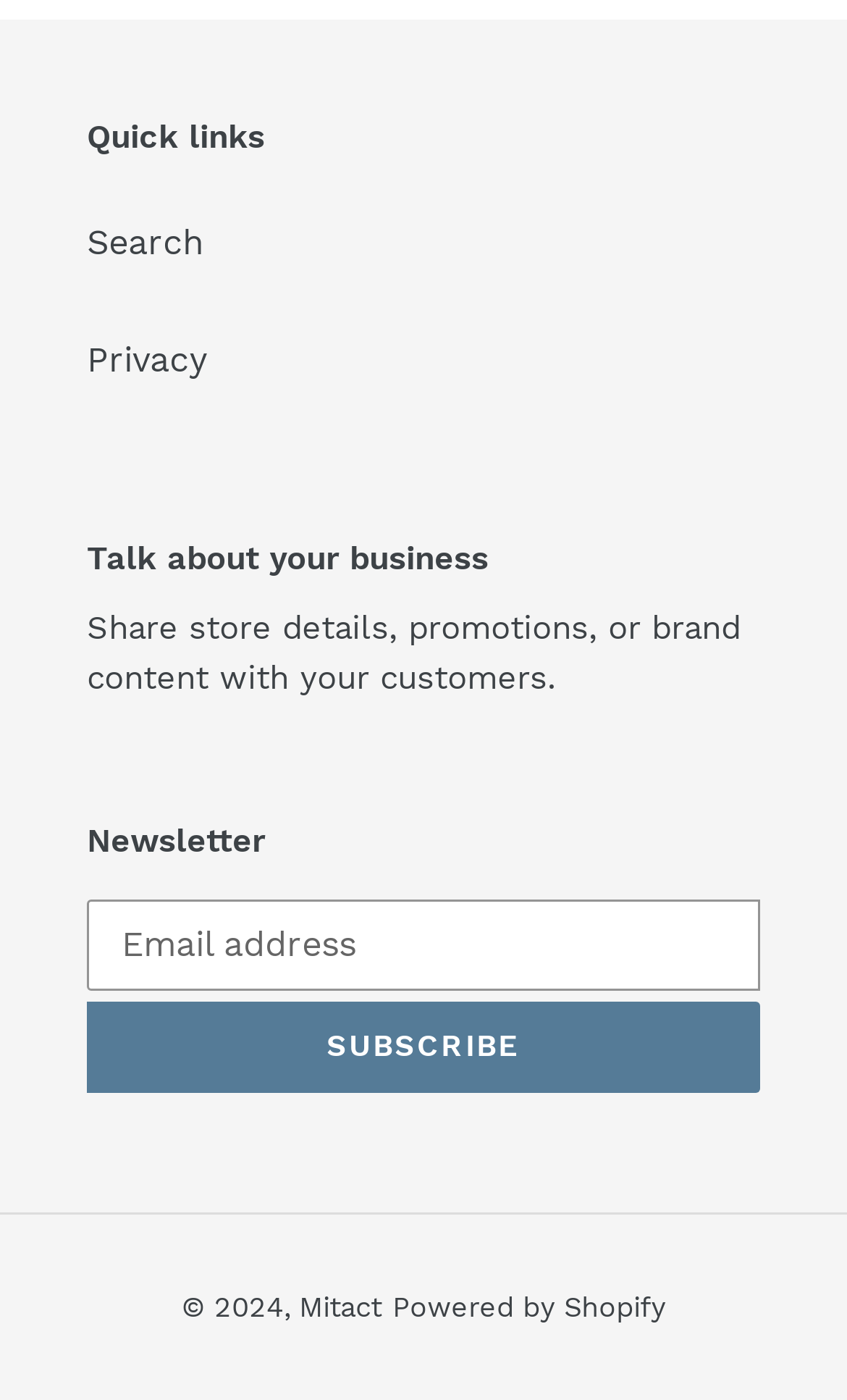Determine the bounding box coordinates for the UI element described. Format the coordinates as (top-left x, top-left y, bottom-right x, bottom-right y) and ensure all values are between 0 and 1. Element description: Mitact

[0.353, 0.921, 0.45, 0.944]